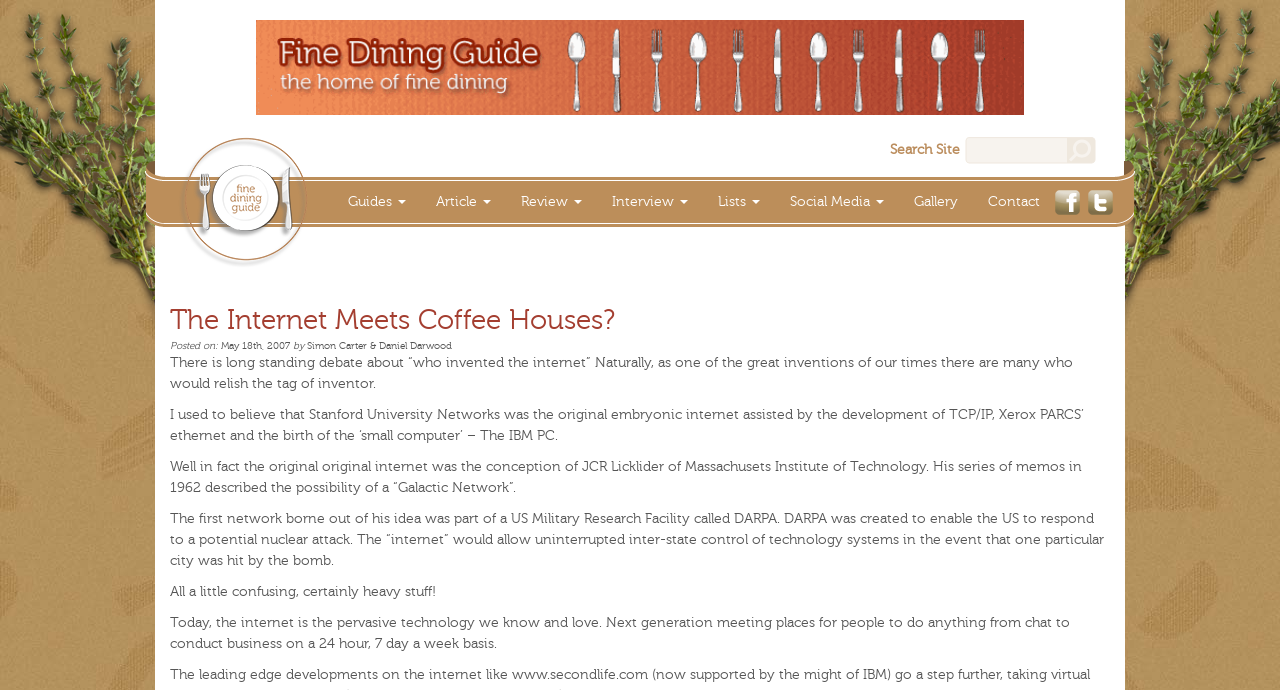Locate the bounding box of the UI element described by: "parent_node: Search Site alt="Search"" in the given webpage screenshot.

[0.834, 0.199, 0.856, 0.238]